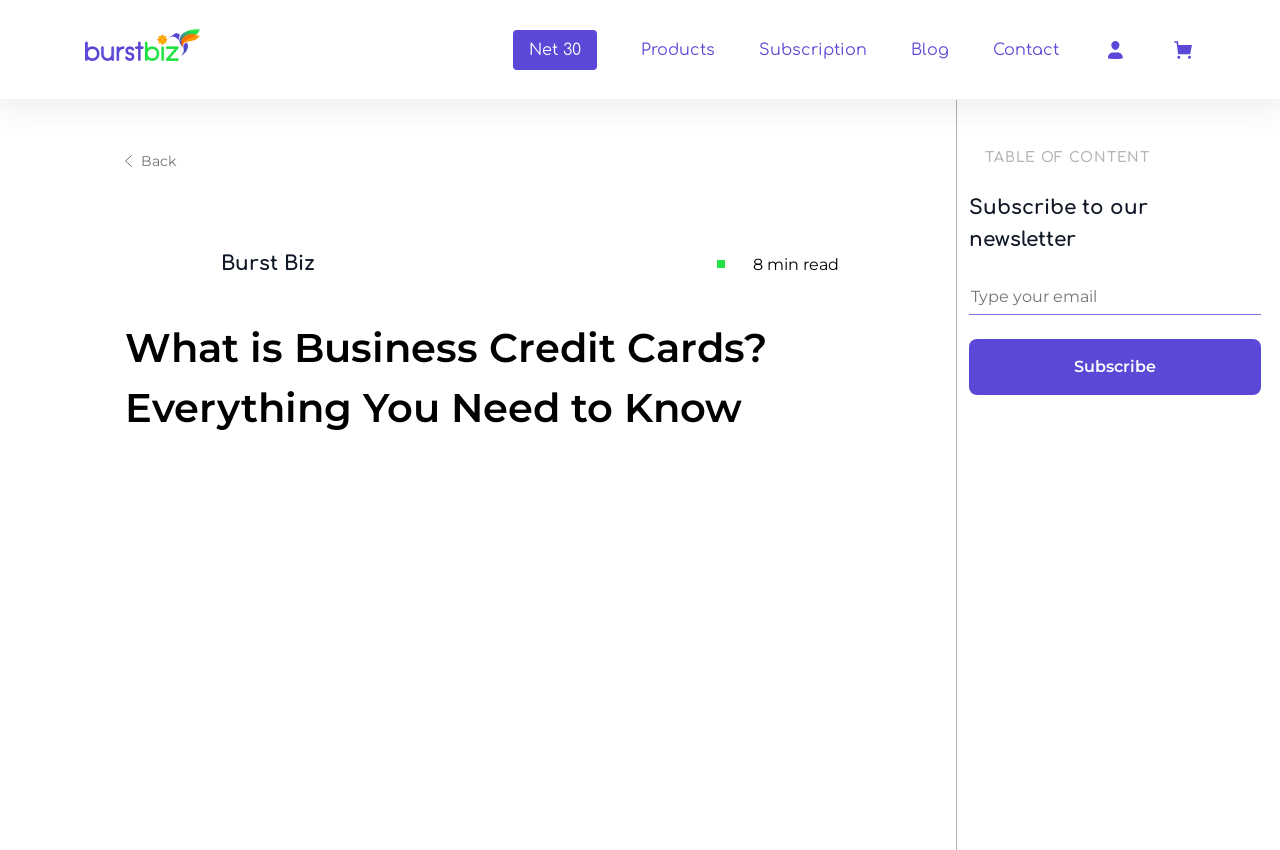Locate the bounding box coordinates of the element to click to perform the following action: 'Click on the 'My account' link'. The coordinates should be given as four float values between 0 and 1, in the form of [left, top, right, bottom].

[0.862, 0.044, 0.88, 0.073]